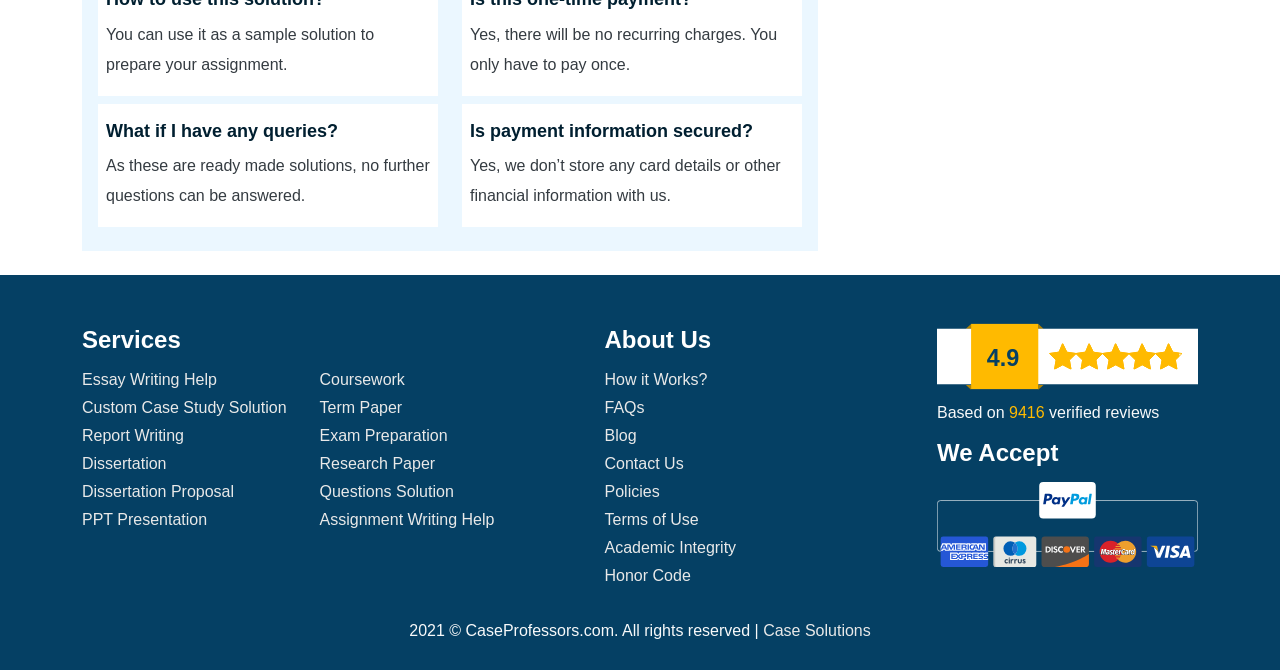Based on the element description, predict the bounding box coordinates (top-left x, top-left y, bottom-right x, bottom-right y) for the UI element in the screenshot: Custom Case Study Solution

[0.064, 0.592, 0.231, 0.627]